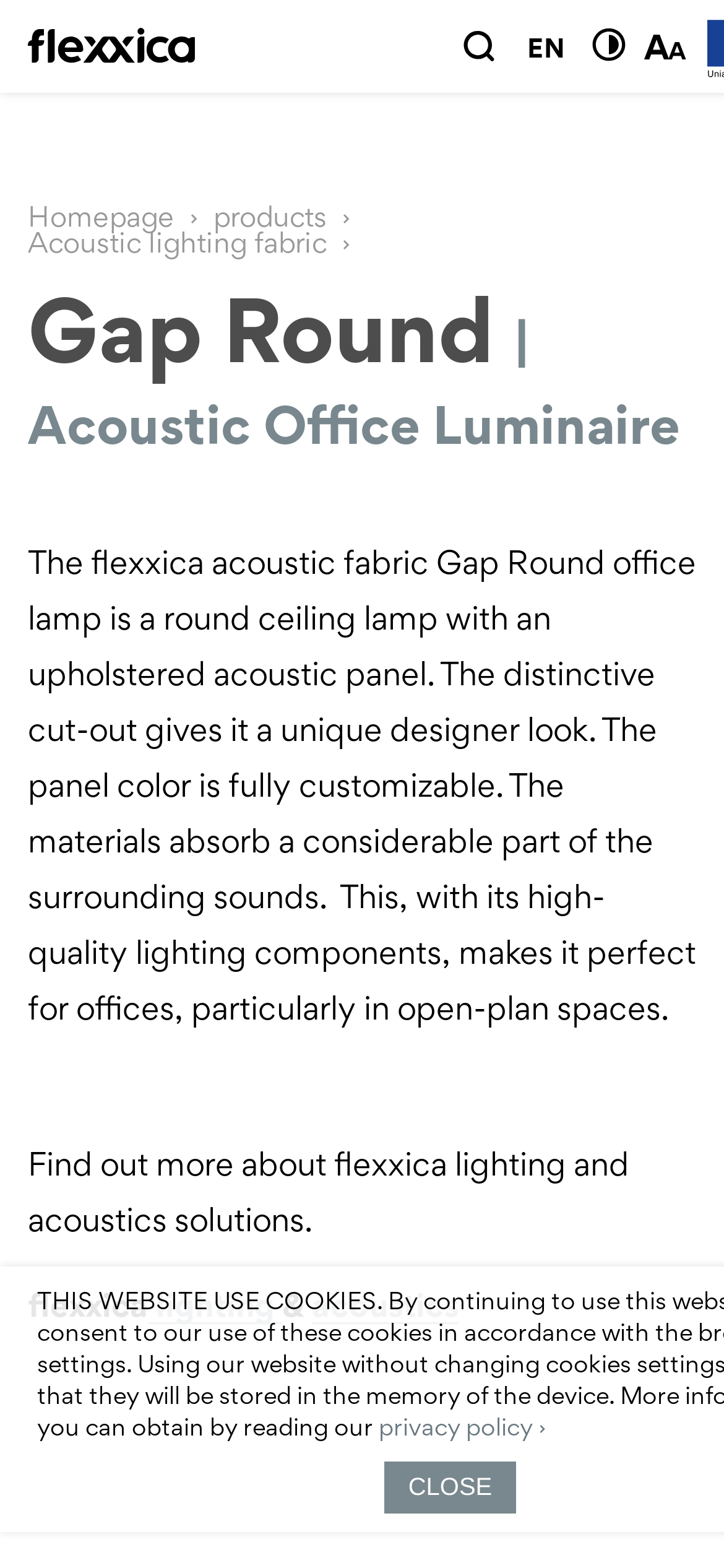Locate the primary headline on the webpage and provide its text.

Gap Round | Acoustic Office Luminaire